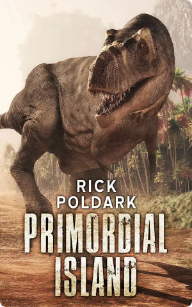Elaborate on the various elements present in the image.

The image features a dramatic cover for the book "Primordial Island," authored by Rick Poldark. Dominating the foreground is a fierce dinosaur, likely a Tyrannosaurus rex, depicted in mid-stride against a lush prehistoric landscape. The setting suggests a domain where dinosaurs roam freely, encapsulating the allure of uncharted territories. The title "PRIMORDIAL ISLAND" is prominently displayed at the bottom, emphasizing adventure and mystery, while the author's name, "RICK POLDARK," is presented above, positioning him as the creator of this thrilling narrative. The combination of vivid imagery and bold text invites readers to delve into a world of exploration and discovery.